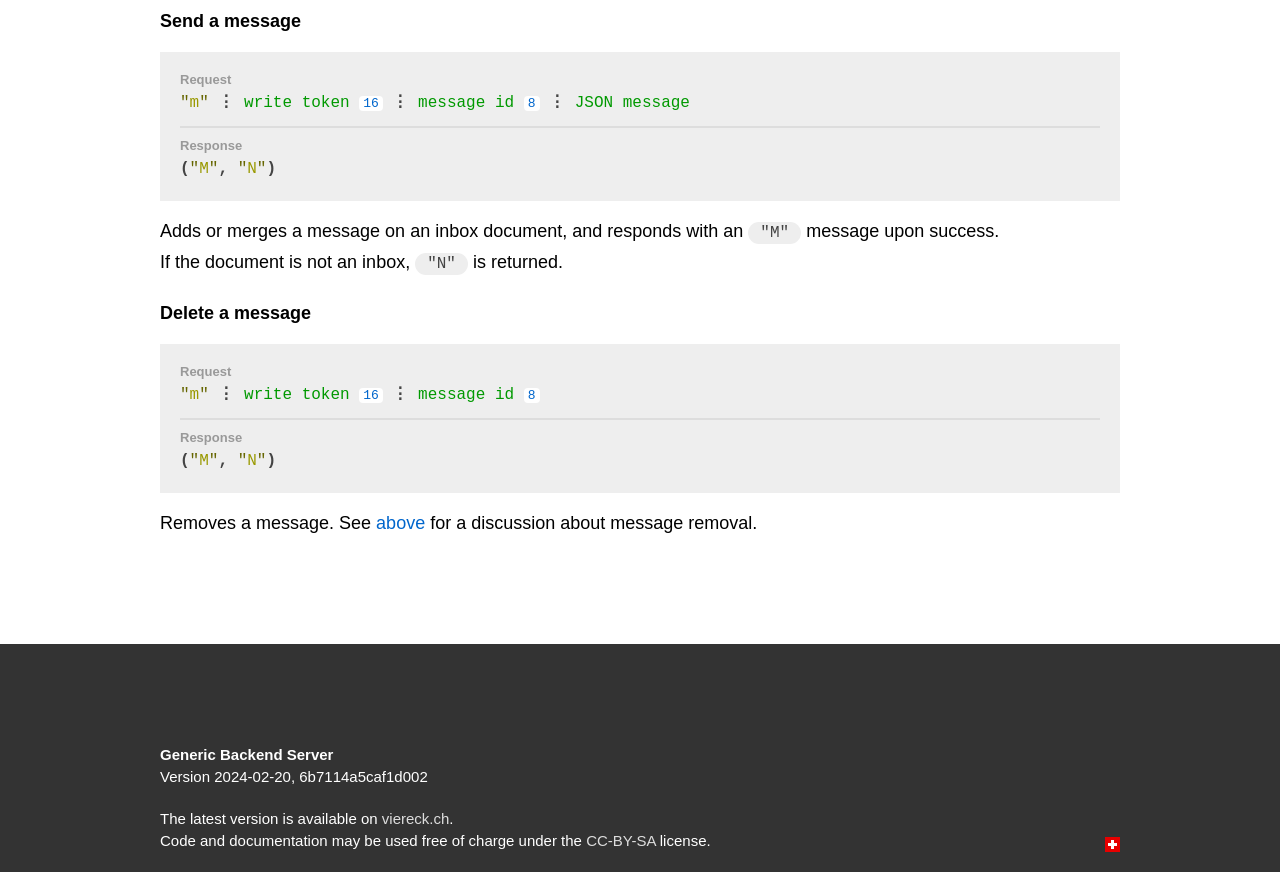What is the purpose of the 'Delete a message' function?
Answer the question with a thorough and detailed explanation.

The 'Delete a message' function is used to remove a message, as indicated by the text 'Removes a message. See above for a discussion about message removal.'